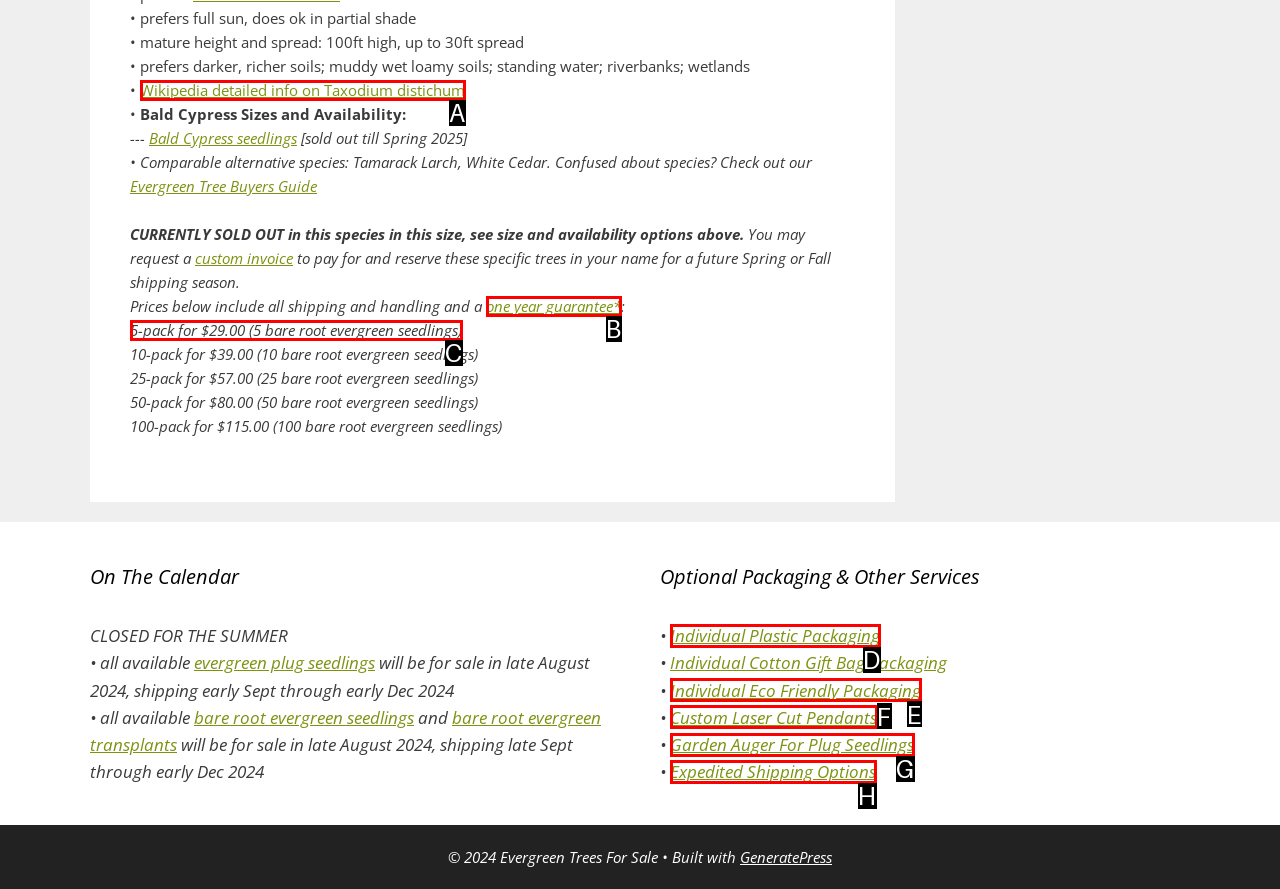Choose the correct UI element to click for this task: buy 5-pack for $29.00 Answer using the letter from the given choices.

C